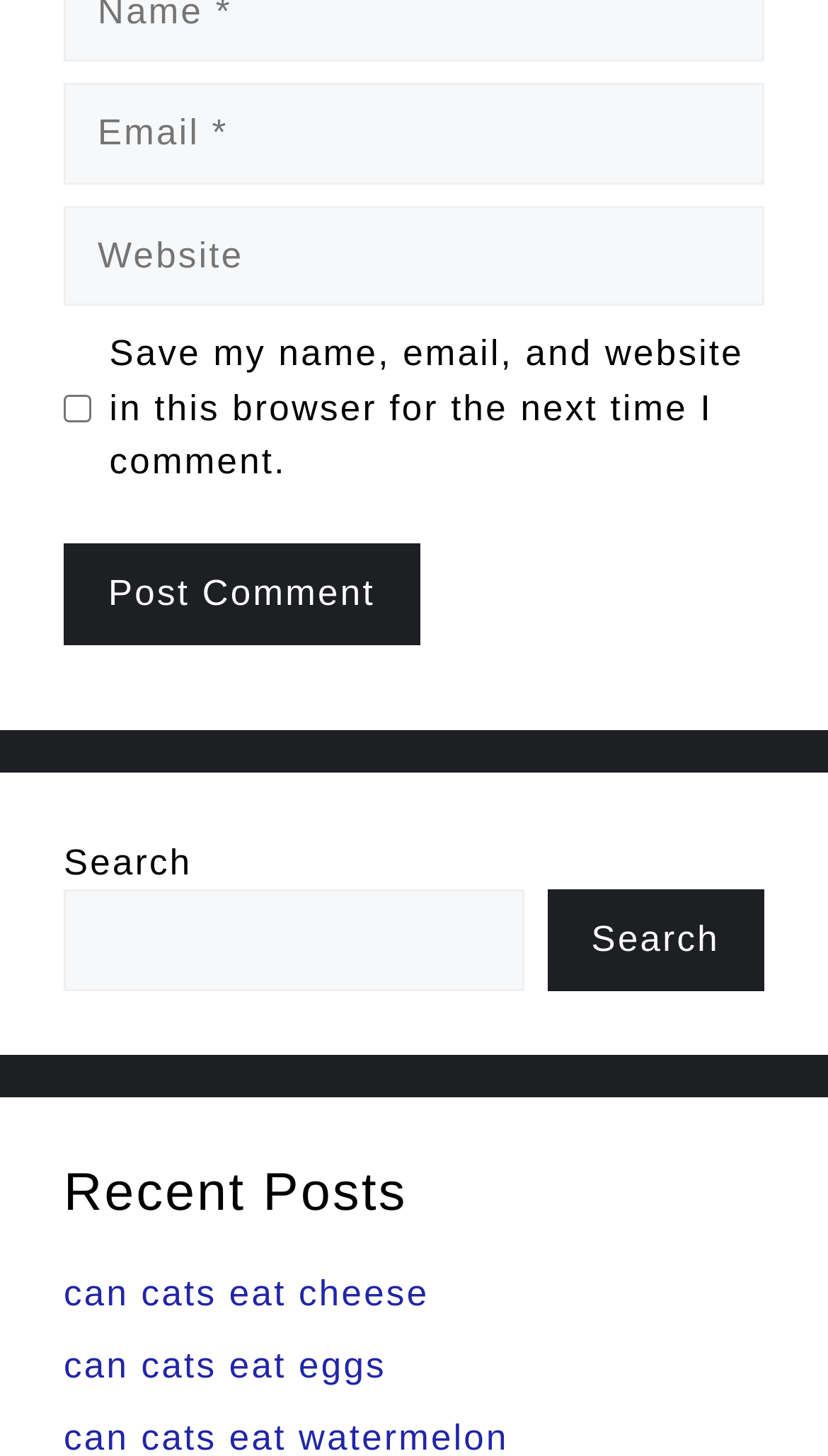Refer to the image and answer the question with as much detail as possible: How many links are under the 'Recent Posts' section?

Under the 'Recent Posts' section, there are two links: 'can cats eat cheese' and 'can cats eat eggs', which are likely recent posts or articles on the website.